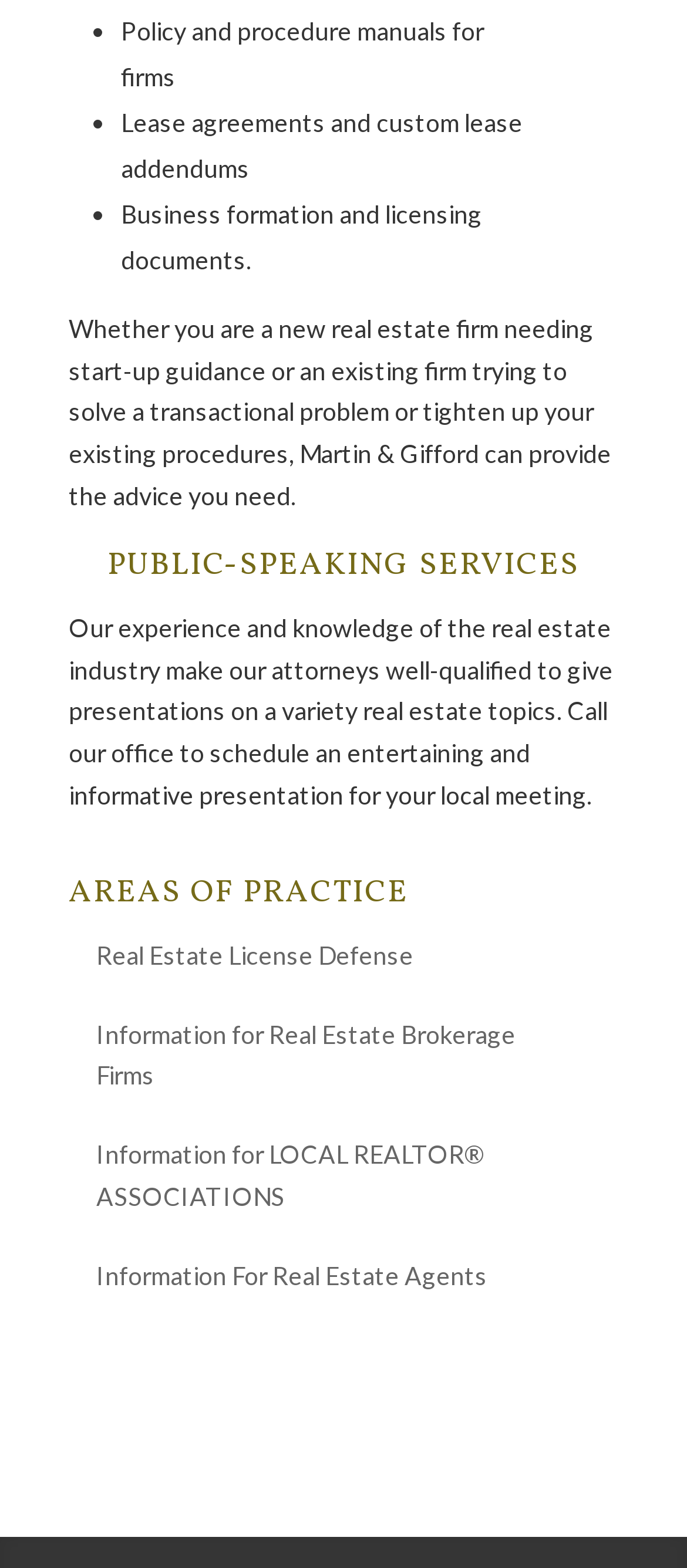What type of presentations can Martin & Gifford's attorneys give?
Answer the question with a thorough and detailed explanation.

According to the webpage, Martin & Gifford's attorneys can give presentations on a variety of real estate topics, and their presentations are described as entertaining and informative.